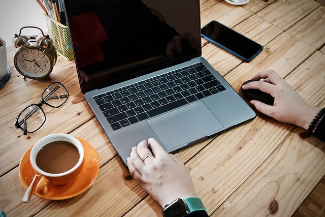What is the purpose of the clock in the workspace?
Using the visual information, reply with a single word or short phrase.

time management